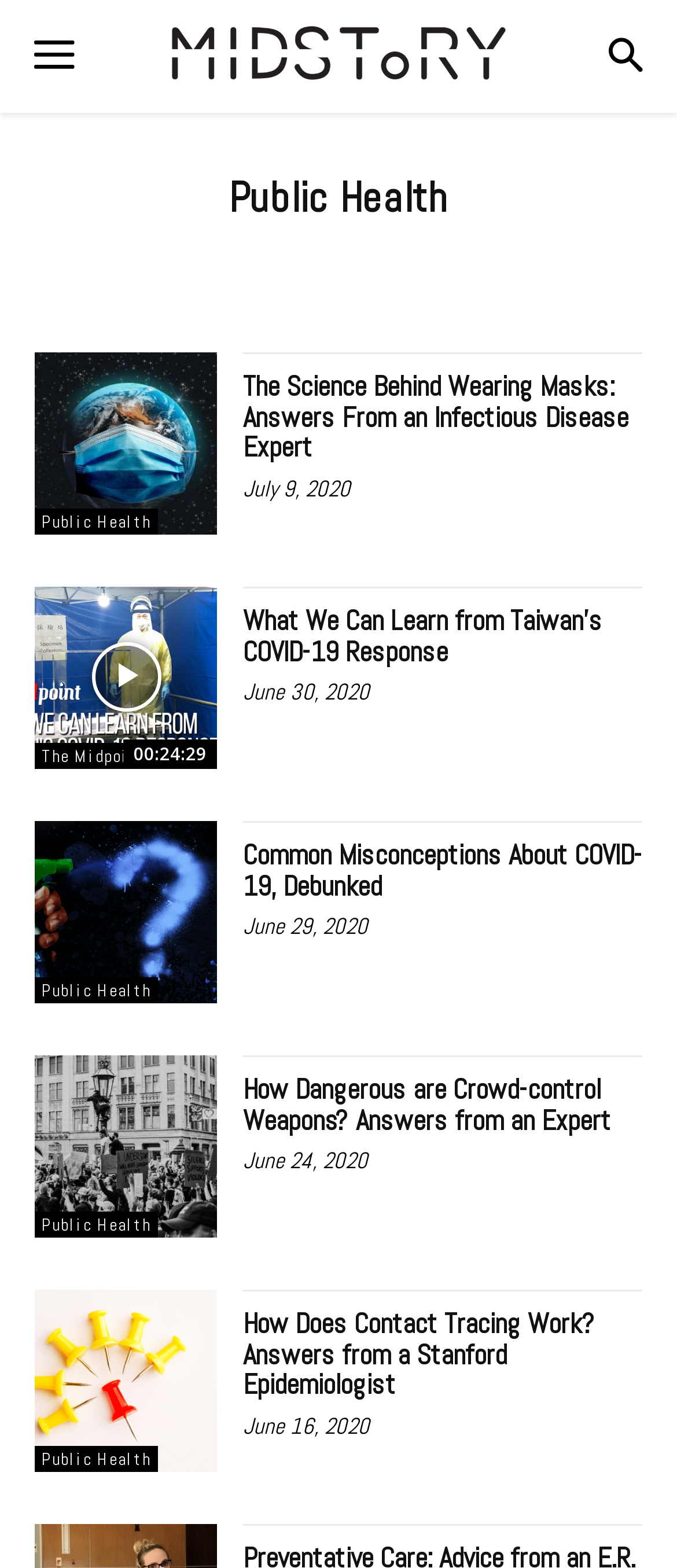How many articles are on this page?
Please give a detailed and thorough answer to the question, covering all relevant points.

I counted the number of headings on the page, each of which corresponds to a separate article. There are 7 headings, so there are 7 articles on this page.